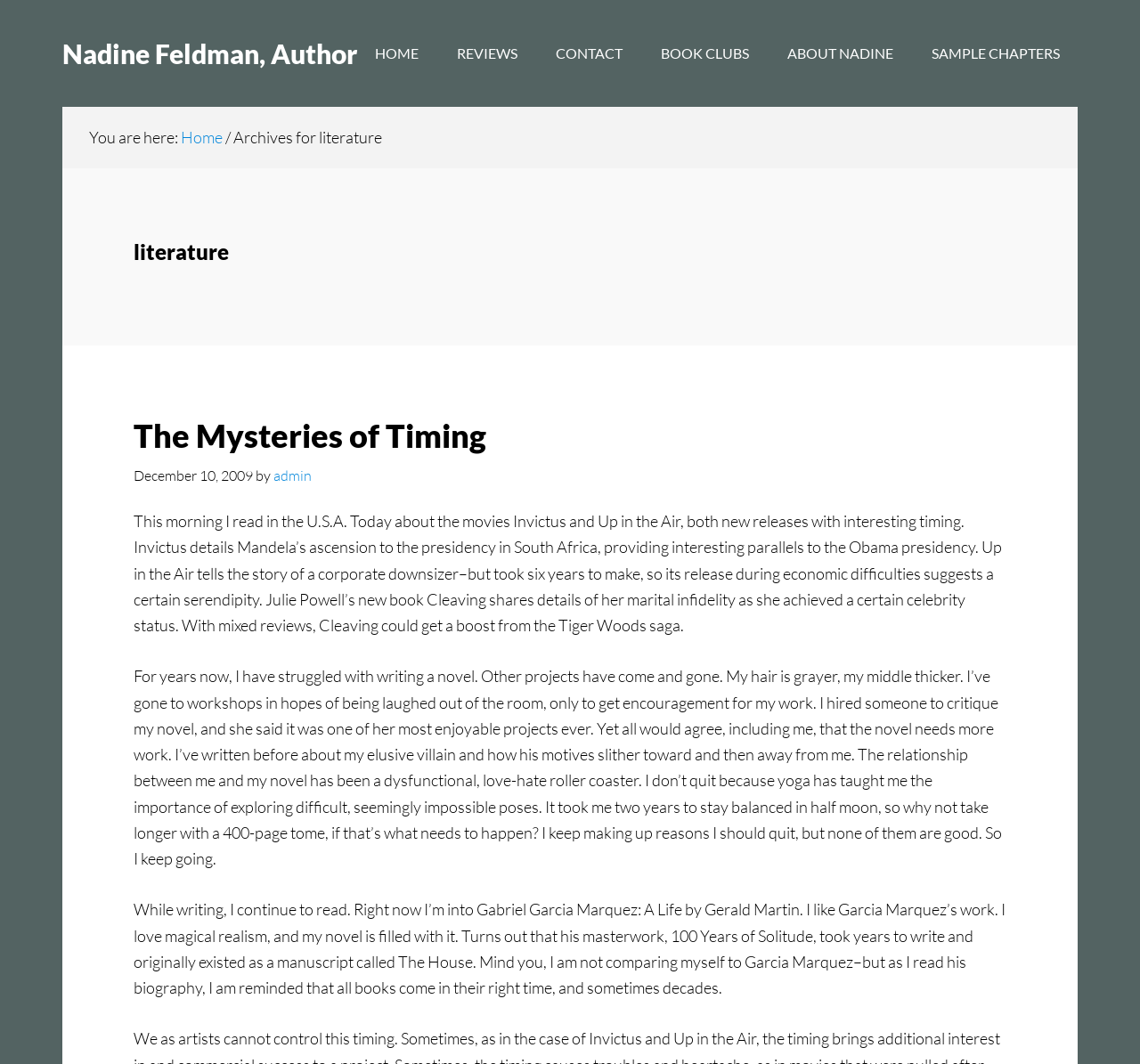Please locate the bounding box coordinates of the element's region that needs to be clicked to follow the instruction: "contact Nadine". The bounding box coordinates should be provided as four float numbers between 0 and 1, i.e., [left, top, right, bottom].

[0.472, 0.0, 0.562, 0.1]